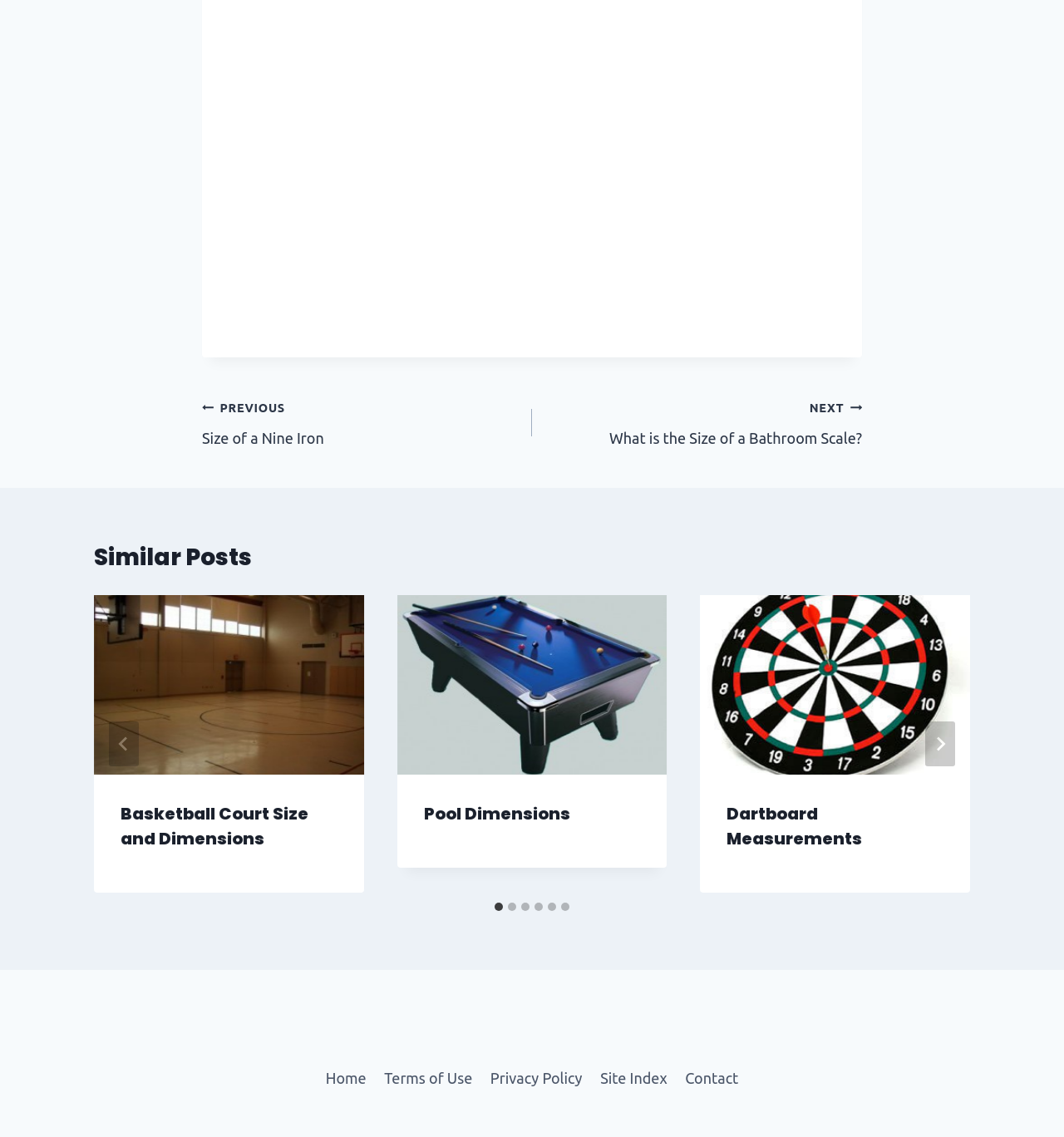From the screenshot, find the bounding box of the UI element matching this description: "Basketball Court Size and Dimensions". Supply the bounding box coordinates in the form [left, top, right, bottom], each a float between 0 and 1.

[0.113, 0.705, 0.29, 0.748]